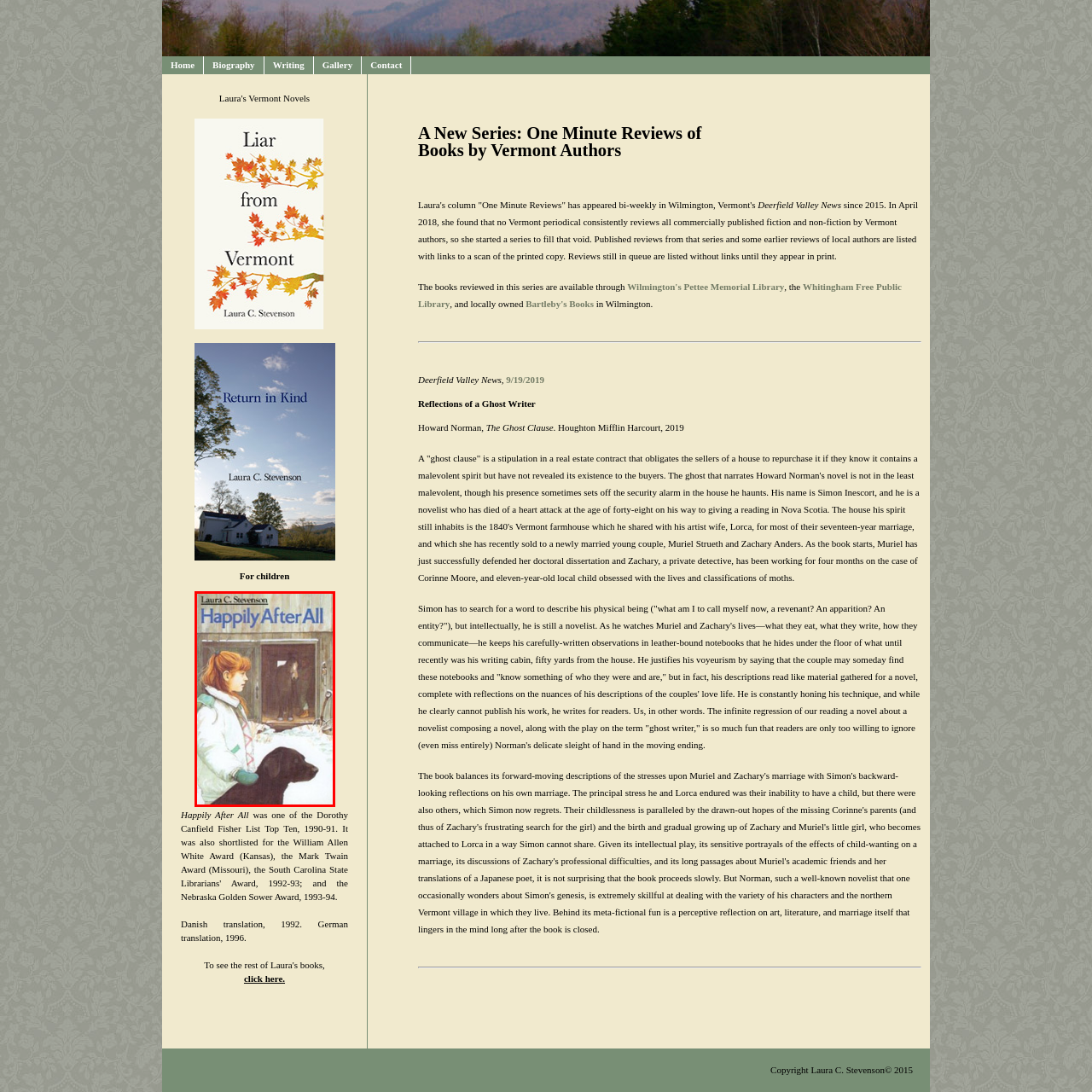What season is depicted in the image?
Look at the image highlighted within the red bounding box and provide a detailed answer to the question.

The setting of the image suggests a serene, snowy landscape, which is typical of winter, enhancing the cozy and inviting theme of the narrative.